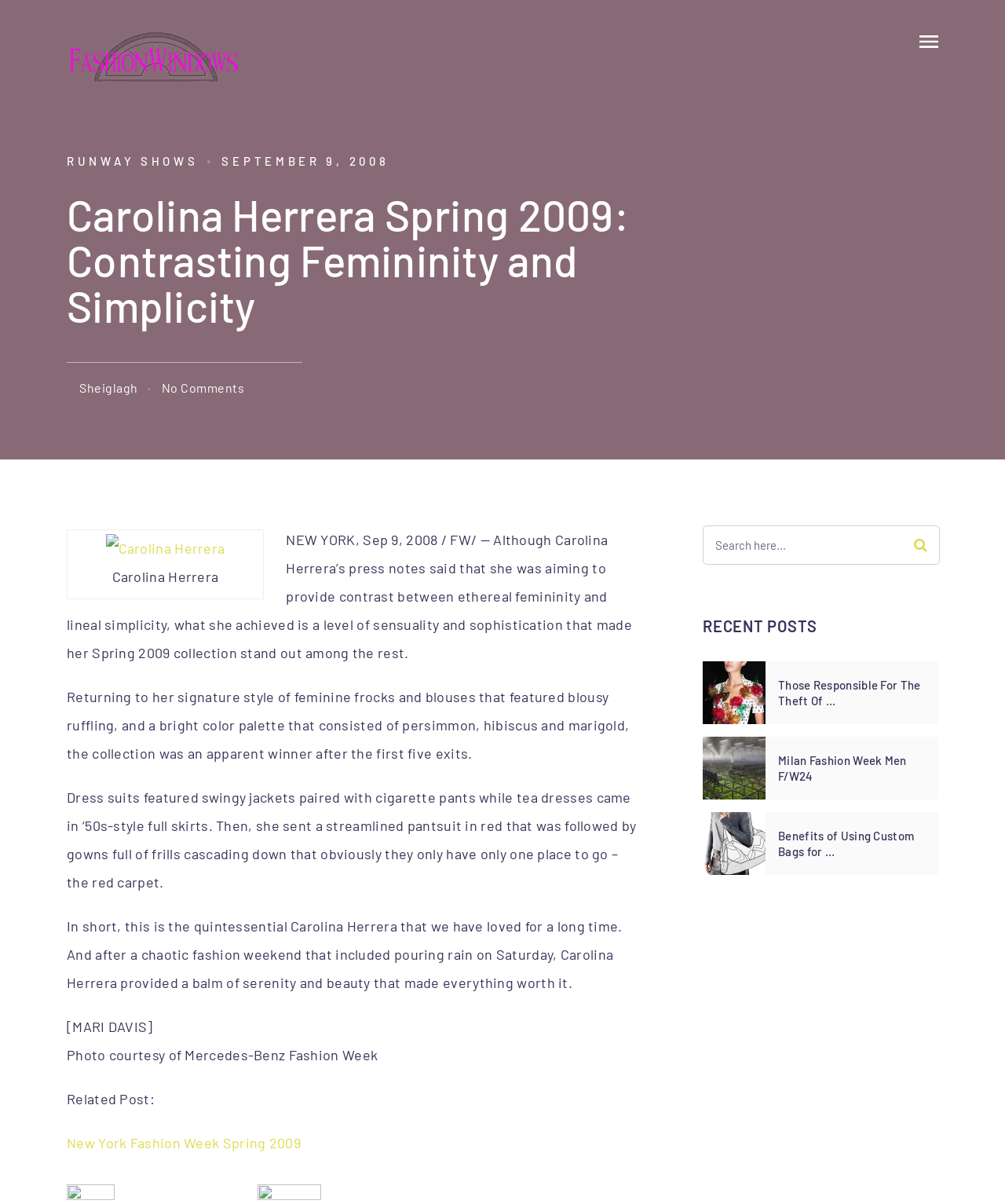Provide a brief response in the form of a single word or phrase:
What is the name of the fashion designer featured in this article?

Carolina Herrera